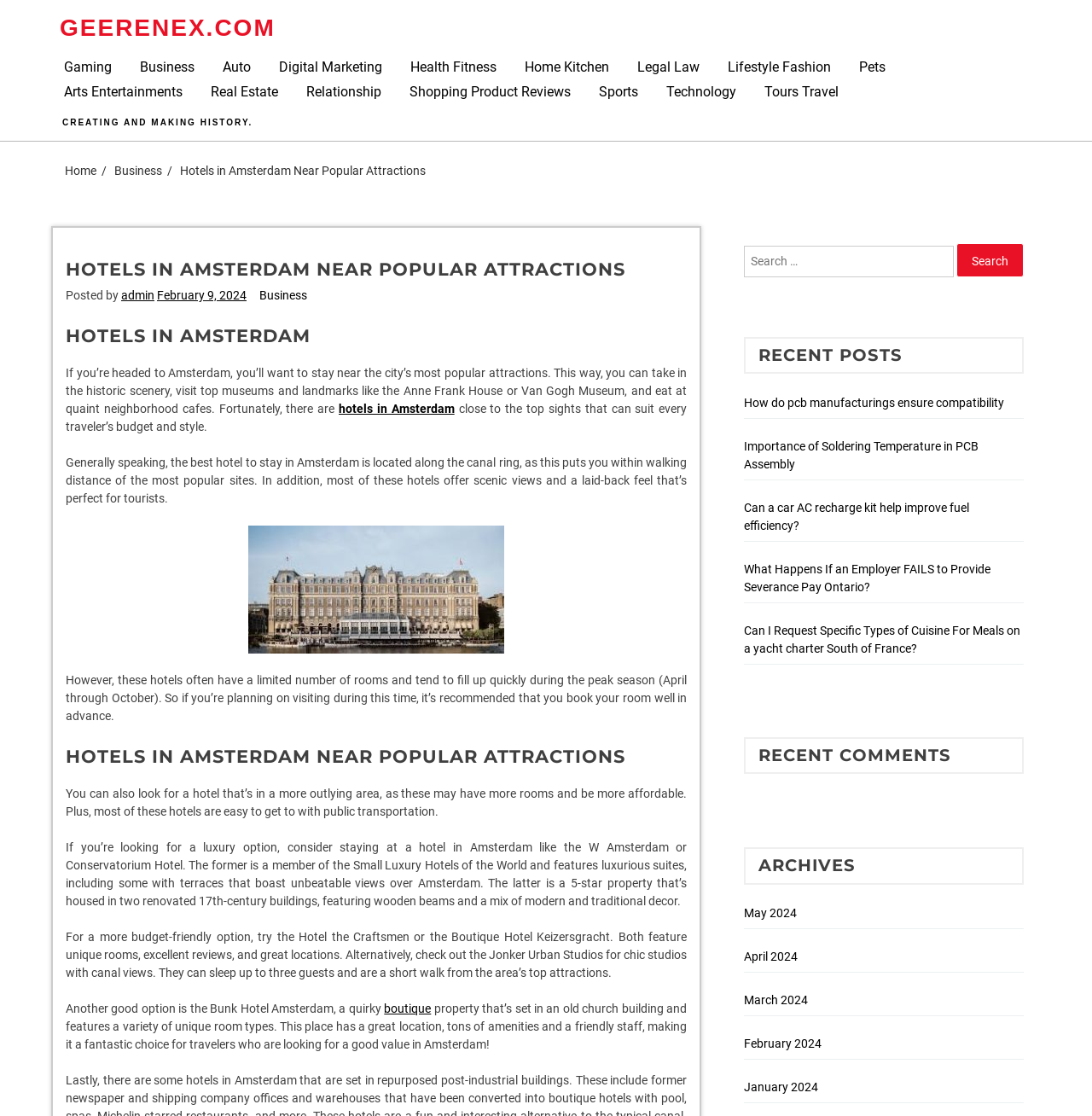Identify the bounding box coordinates for the region of the element that should be clicked to carry out the instruction: "Check the 'RECENT POSTS' section". The bounding box coordinates should be four float numbers between 0 and 1, i.e., [left, top, right, bottom].

[0.681, 0.302, 0.937, 0.335]